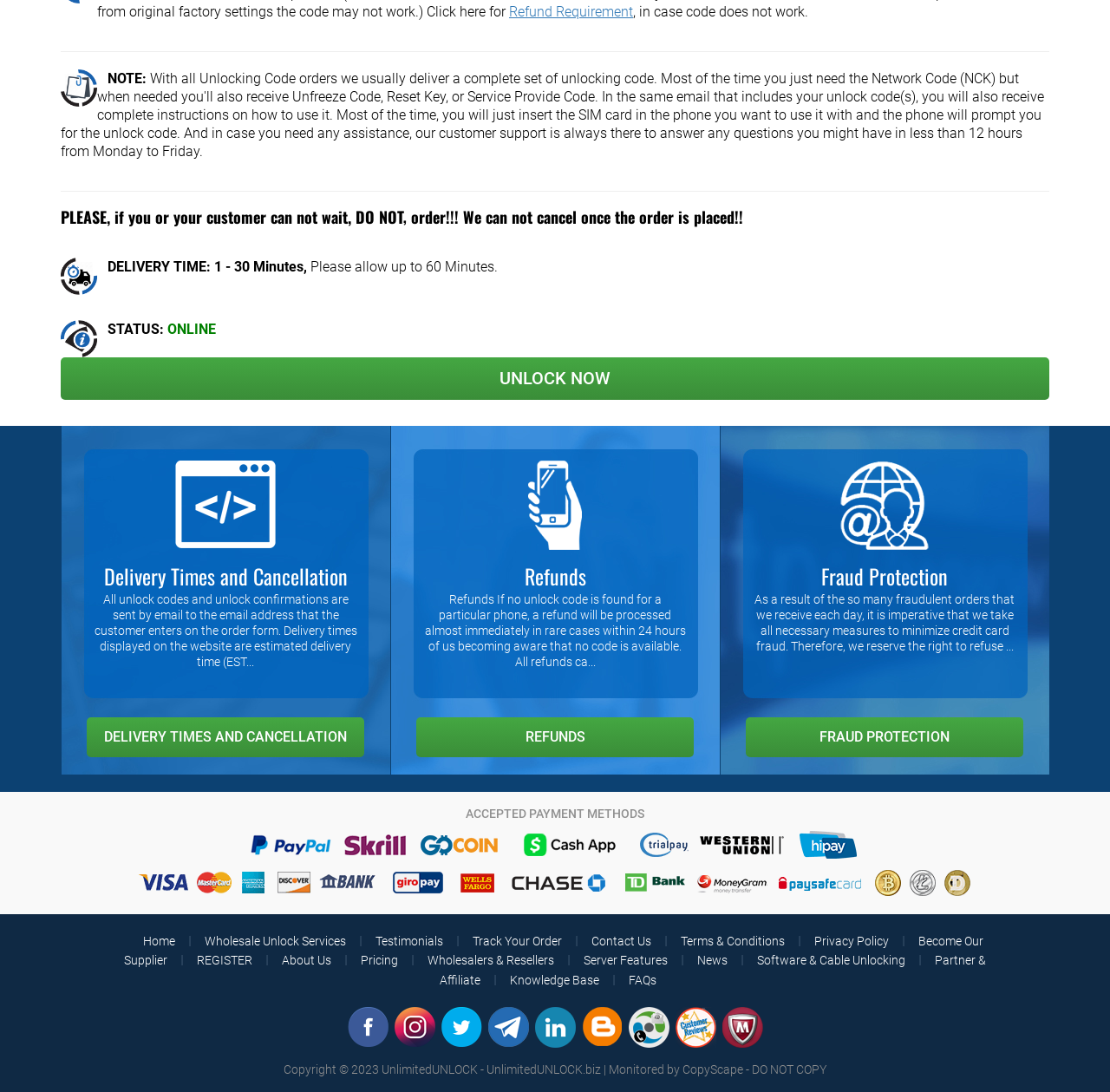What is the refund policy?
Please respond to the question with a detailed and well-explained answer.

The refund policy is mentioned in the section 'Refunds' which is located in the middle of the webpage. The exact text is 'Refunds If no unlock code is found for a particular phone, a refund will be processed almost immediately in rare cases within 24 hours of us becoming aware that no code is available.'